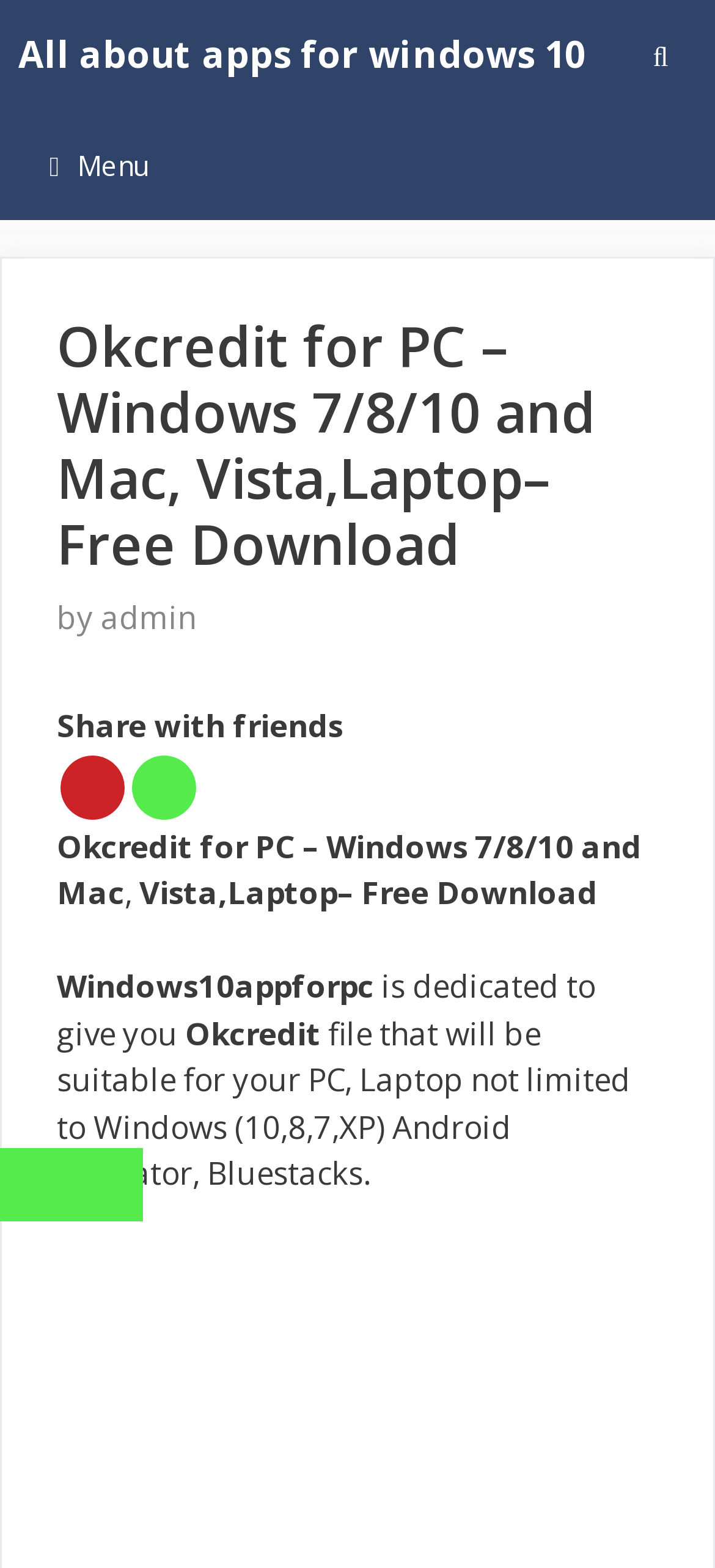Refer to the screenshot and give an in-depth answer to this question: Who is the author of the webpage content?

The author of the webpage content is mentioned as 'admin' in the header section of the webpage, where it is written as 'by admin'.